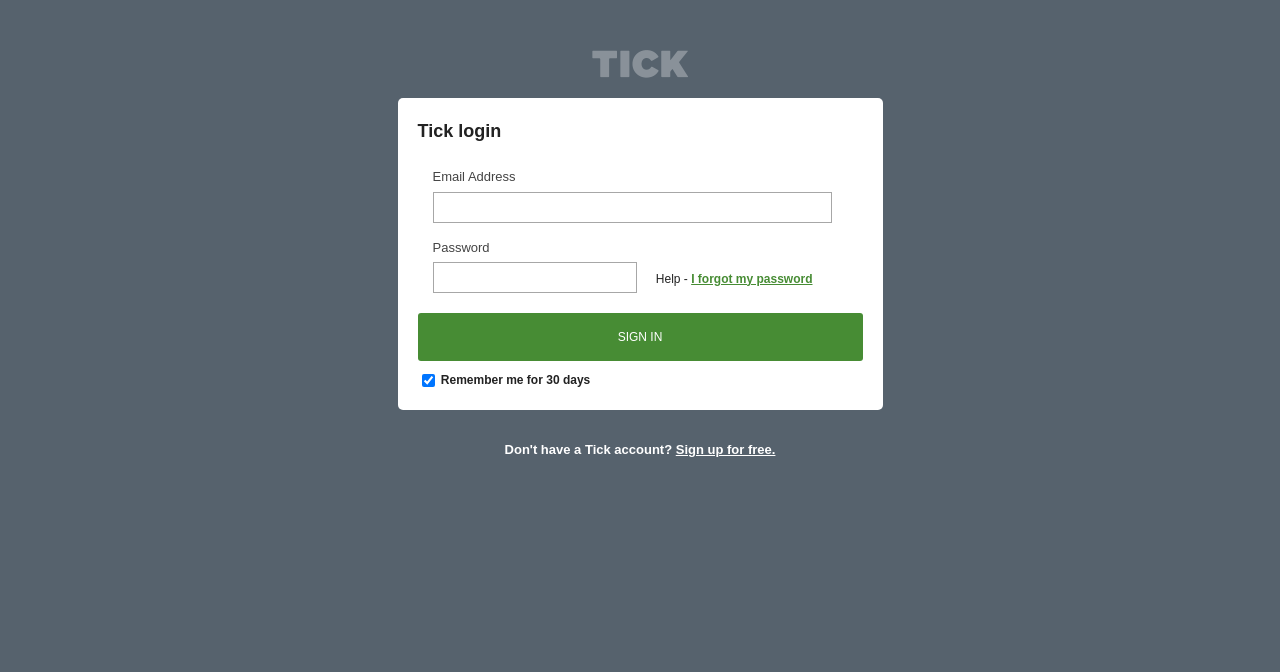Give a one-word or short phrase answer to this question: 
What is the alternative to signing in?

Sign up